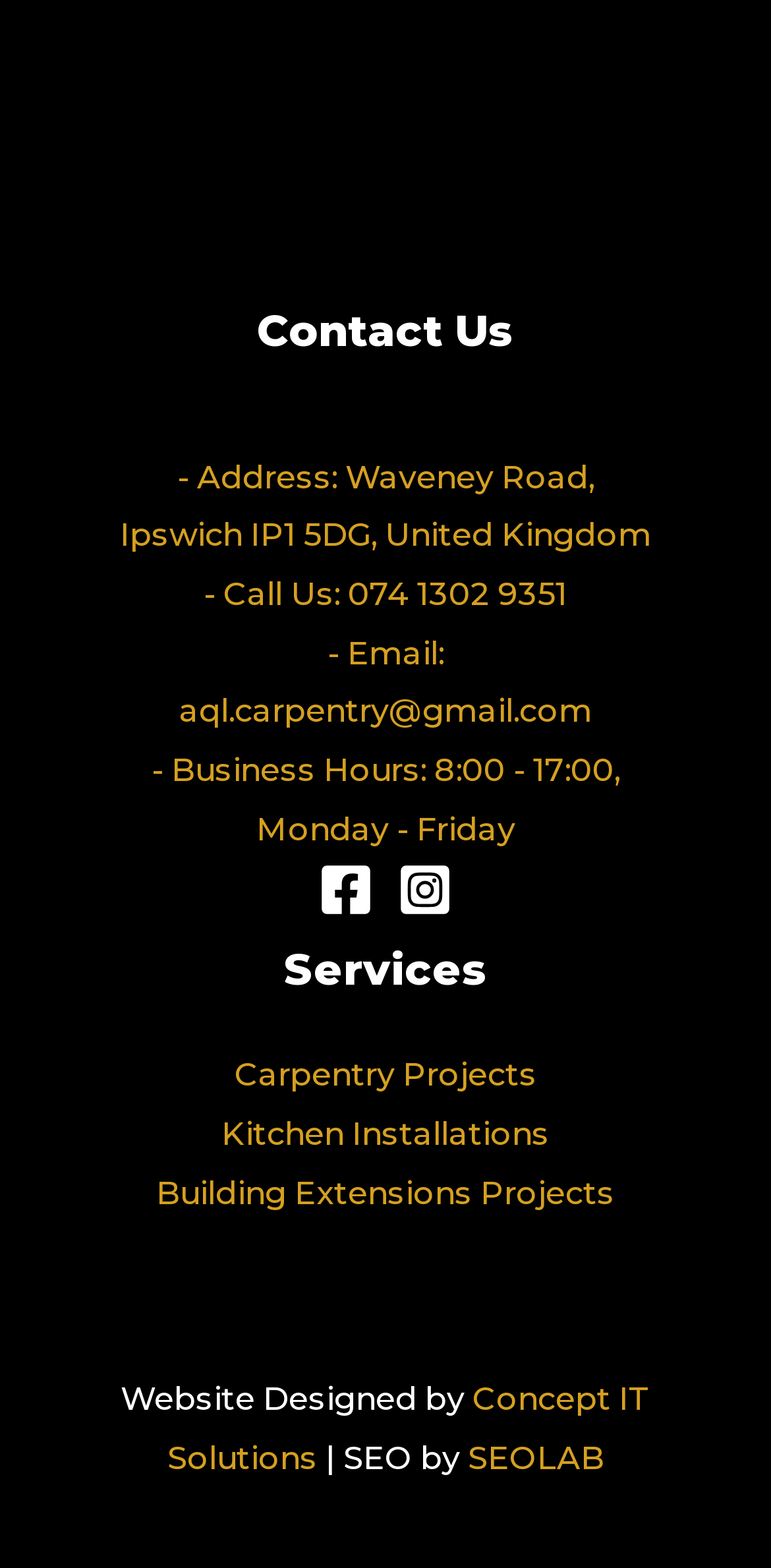Highlight the bounding box of the UI element that corresponds to this description: "Carpentry Projects".

[0.304, 0.674, 0.696, 0.698]